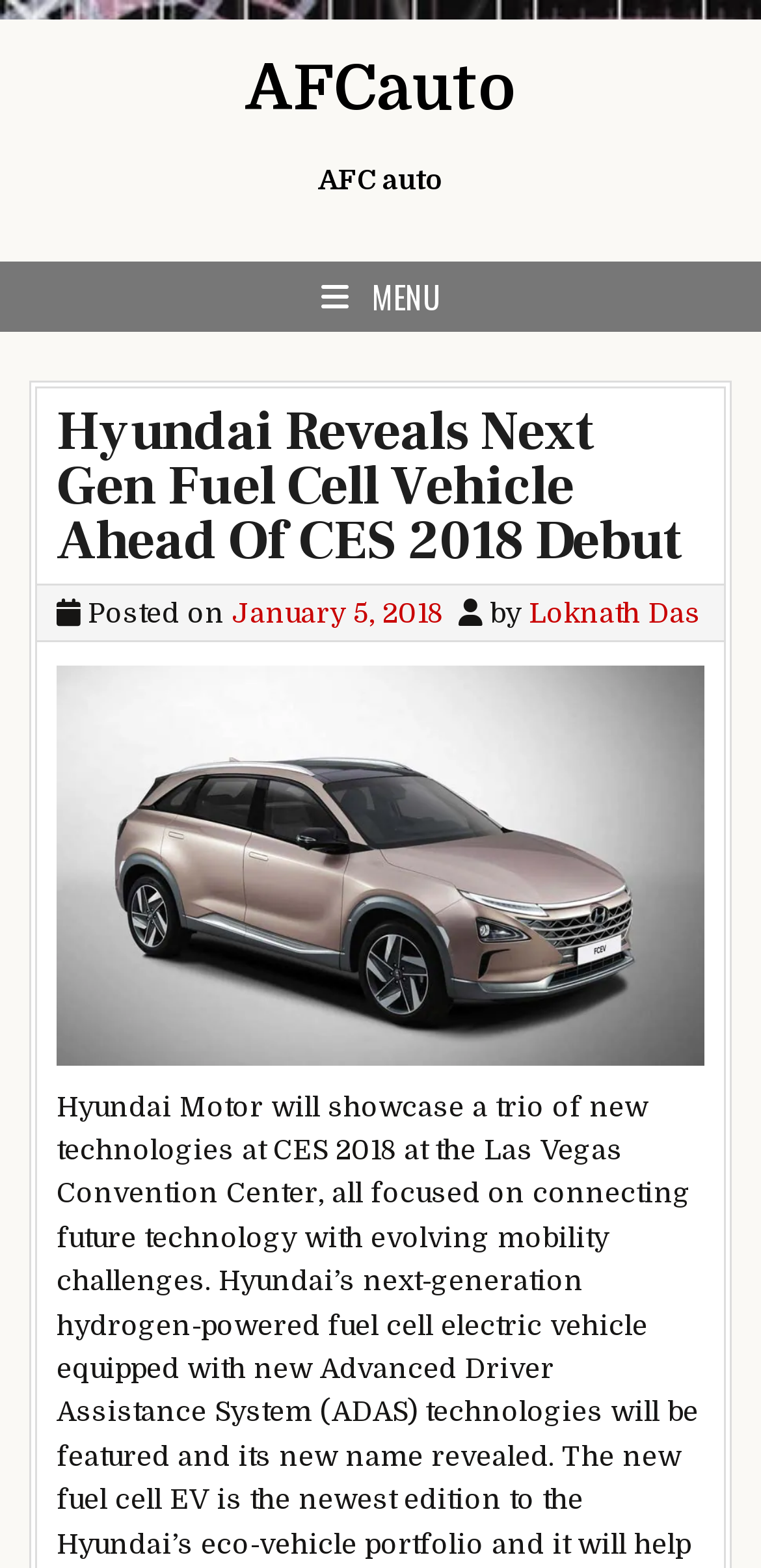Based on the image, give a detailed response to the question: What is Hyundai showcasing at CES 2018?

Based on the webpage, Hyundai is showcasing its next-generation fuel cell vehicle ahead of its debut at CES 2018, as indicated by the heading 'Hyundai Reveals Next Gen Fuel Cell Vehicle Ahead Of CES 2018 Debut'.